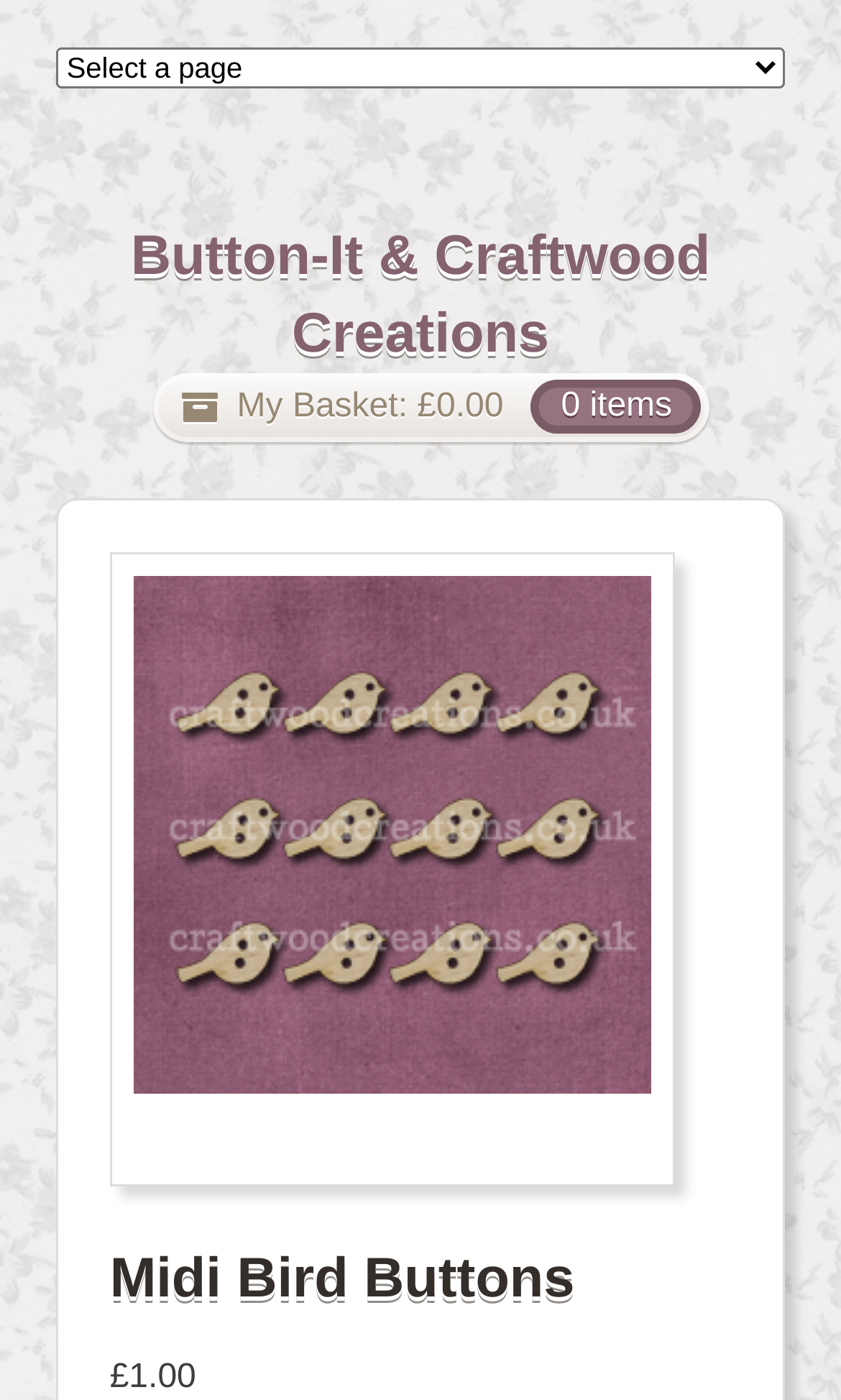Extract the bounding box coordinates for the UI element described as: "My Basket: £0.00	0 items".

[0.181, 0.267, 0.844, 0.316]